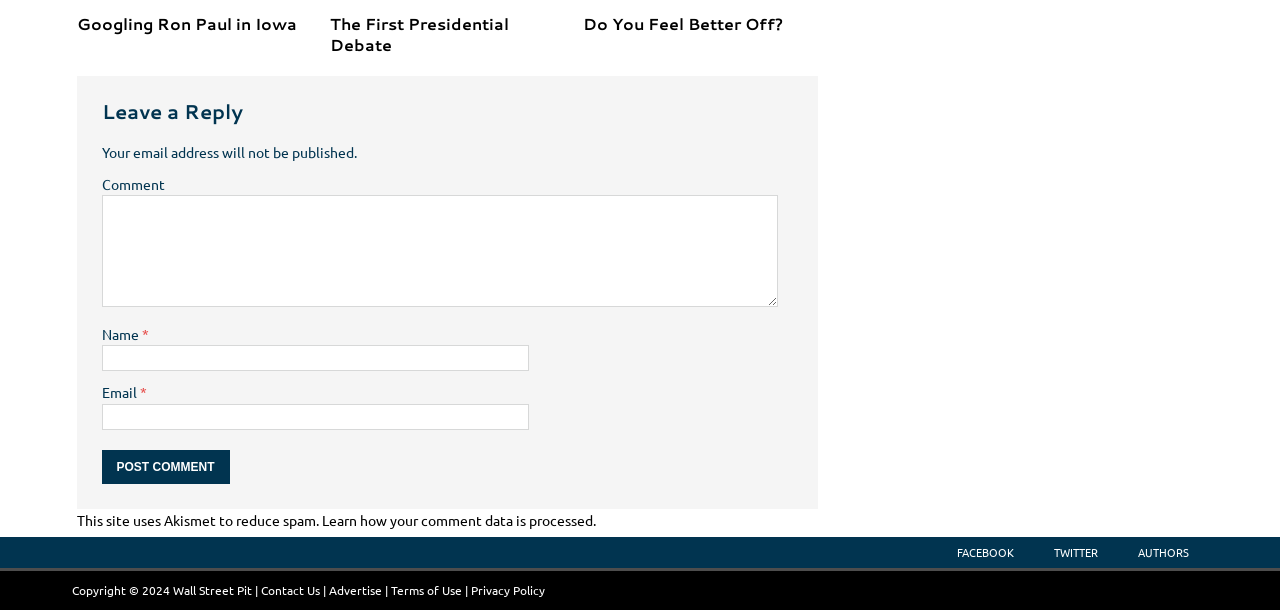Please provide a detailed answer to the question below by examining the image:
How can you contact the website?

I found the contact information by looking at the link elements at the bottom of the webpage. One of the links is labeled 'Contact Us', which suggests that it's a way to contact the website.